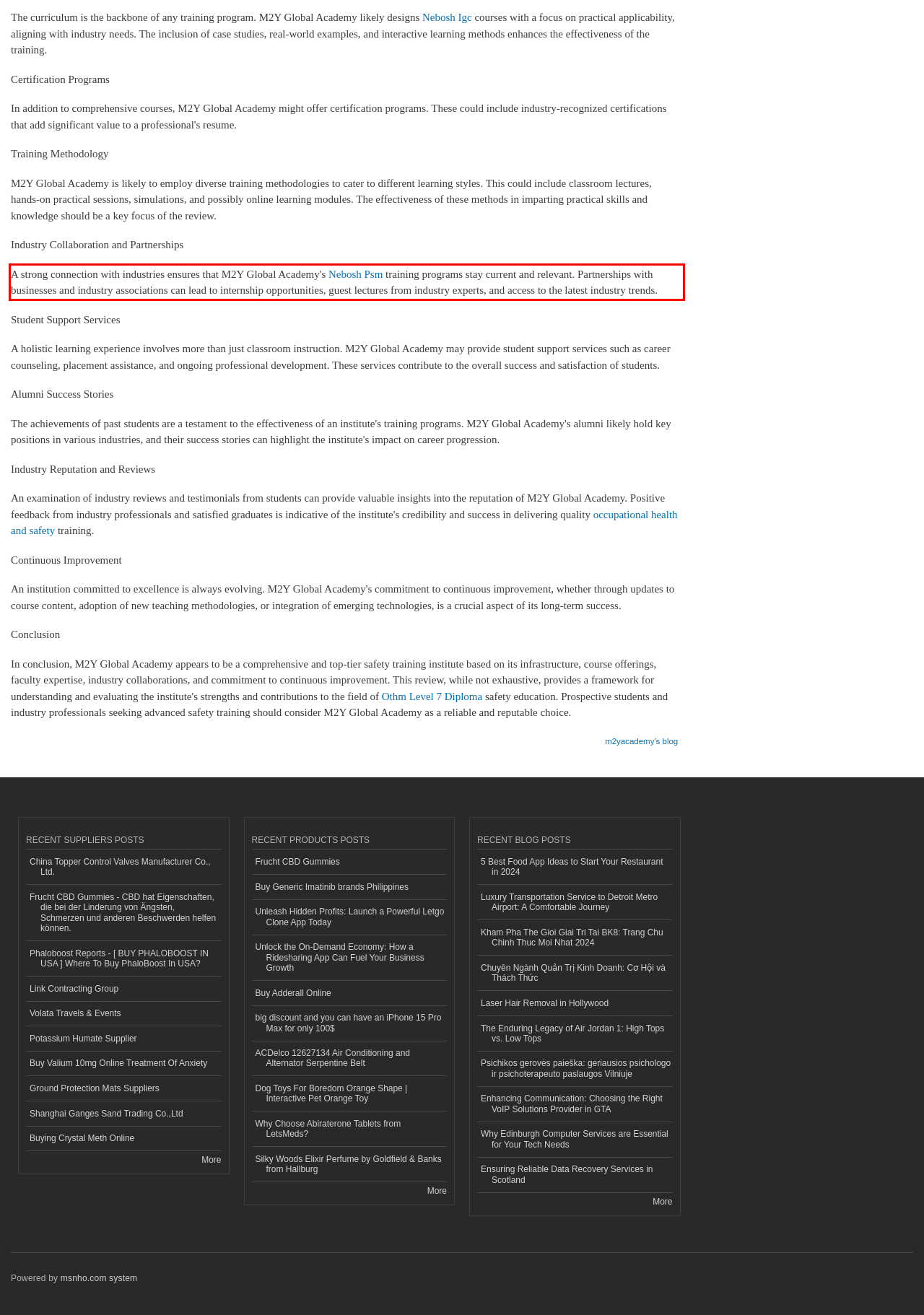Given a screenshot of a webpage with a red bounding box, extract the text content from the UI element inside the red bounding box.

A strong connection with industries ensures that M2Y Global Academy's Nebosh Psm training programs stay current and relevant. Partnerships with businesses and industry associations can lead to internship opportunities, guest lectures from industry experts, and access to the latest industry trends.